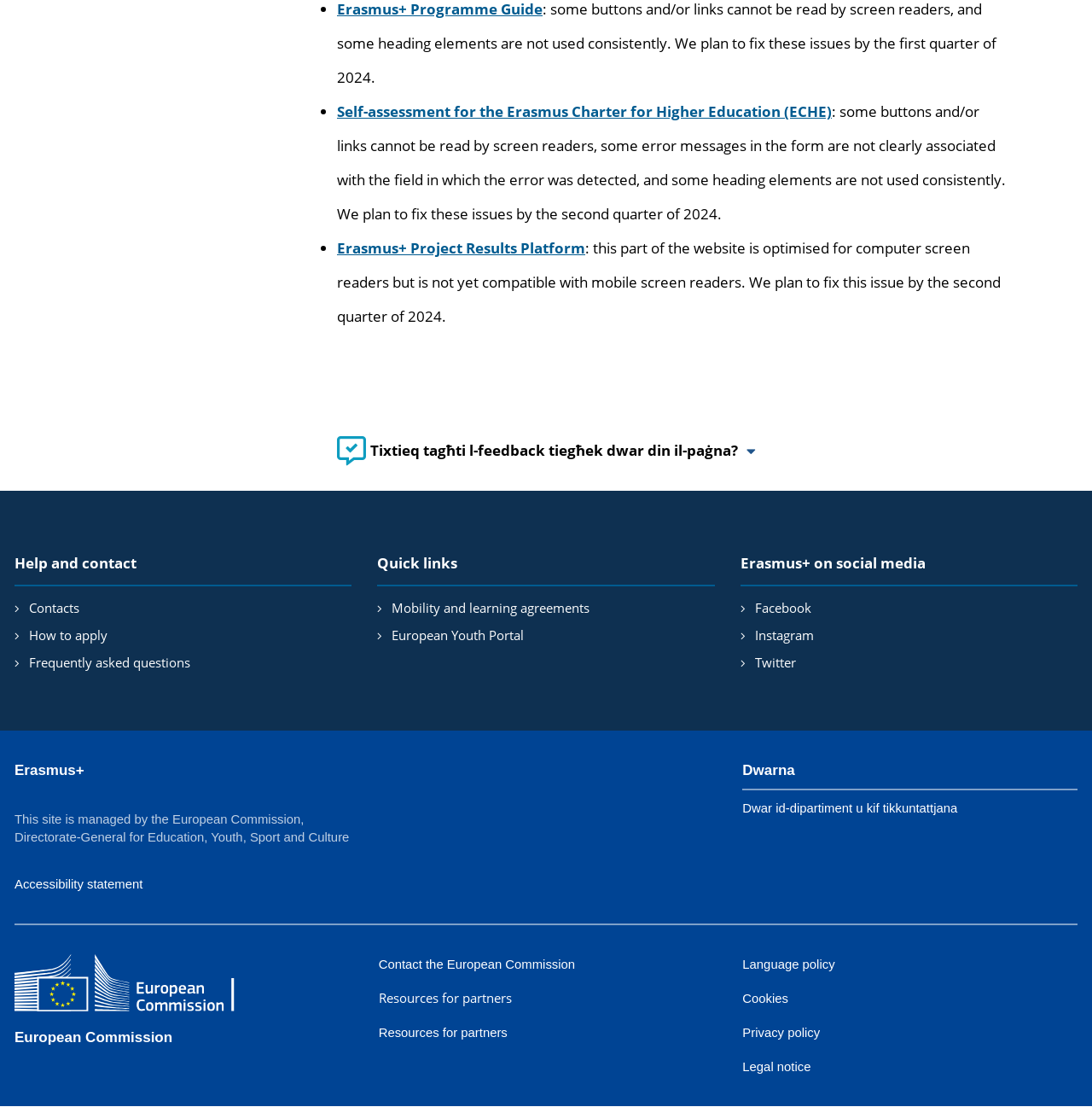Respond to the question below with a single word or phrase: What is the issue with the website's compatibility?

Not compatible with mobile screen readers